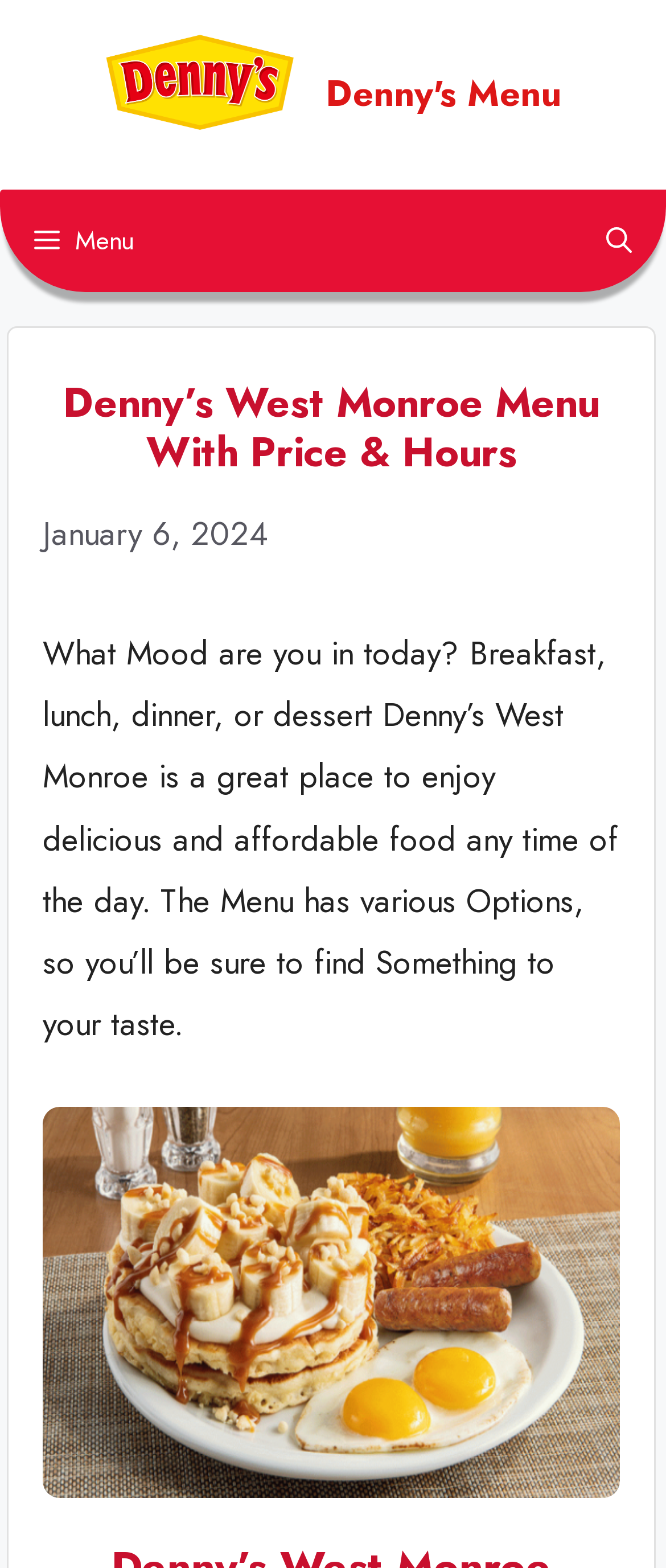What is the mood or atmosphere of the restaurant?
Provide a fully detailed and comprehensive answer to the question.

The mood or atmosphere of the restaurant can be inferred by reading the description of the restaurant, which says that it is a 'great place to enjoy delicious and affordable food any time of the day'. This suggests that the restaurant is a welcoming and enjoyable place to eat.